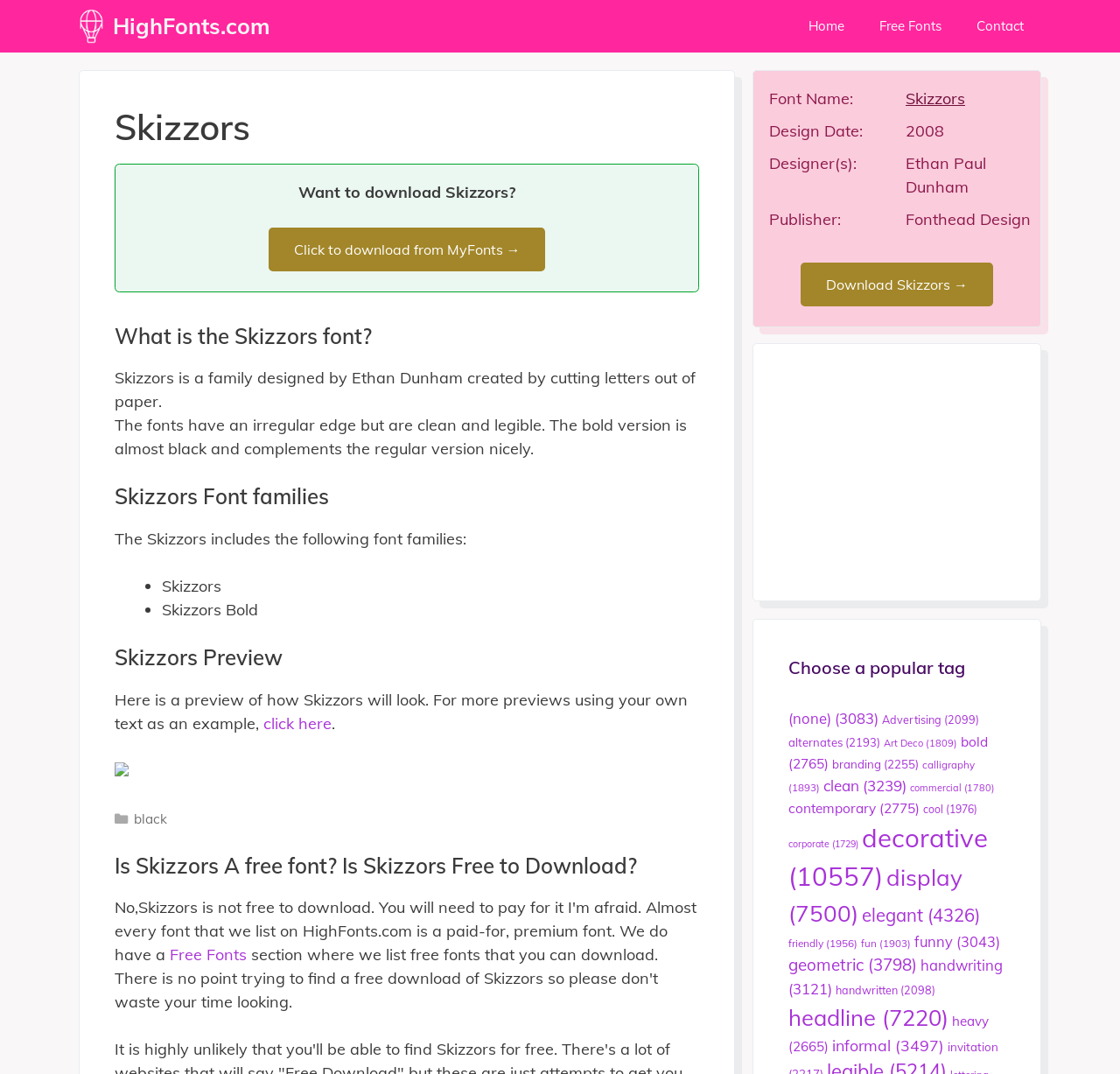Find the UI element described as: "black" and predict its bounding box coordinates. Ensure the coordinates are four float numbers between 0 and 1, [left, top, right, bottom].

[0.12, 0.754, 0.149, 0.77]